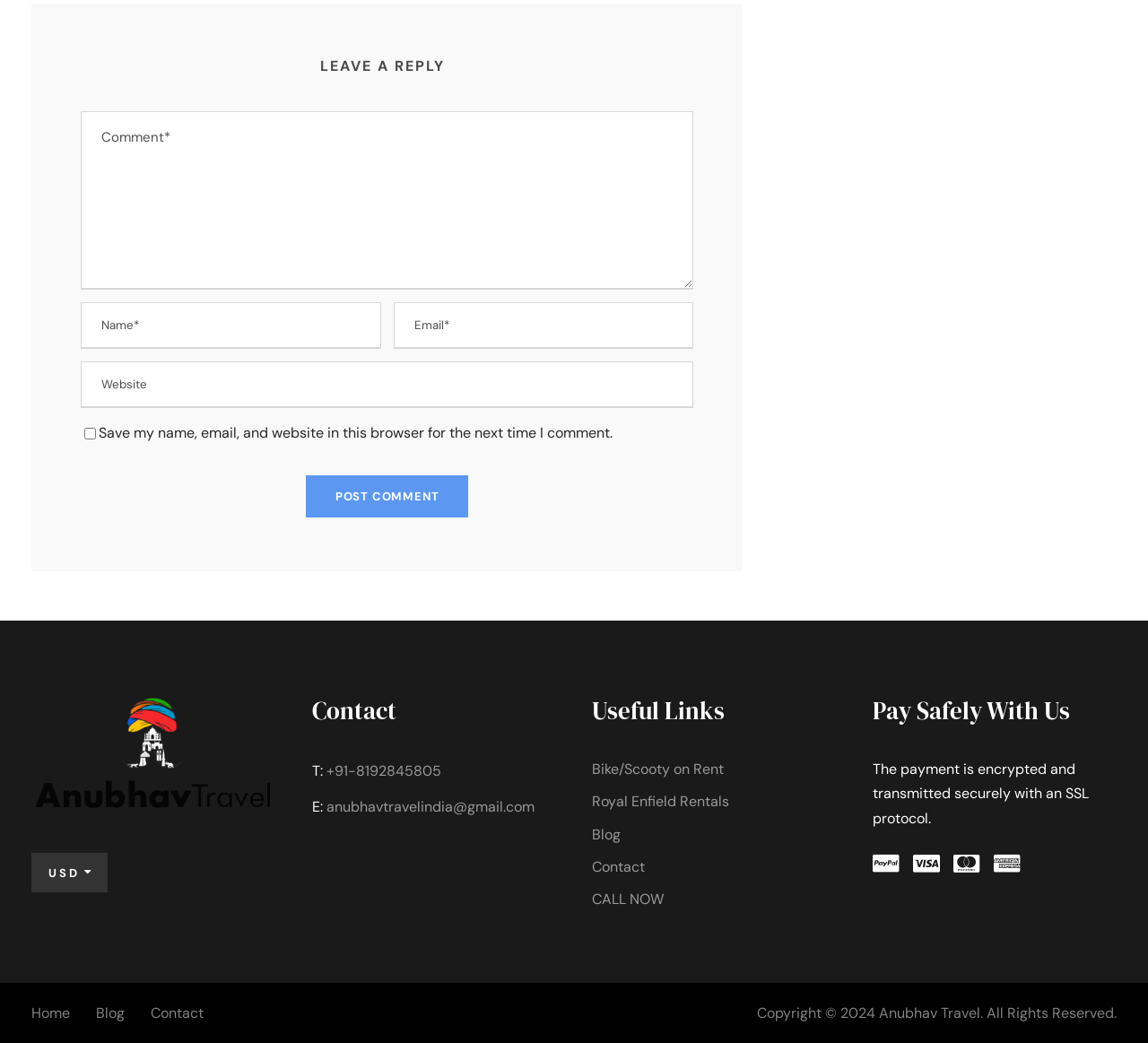What is the currency mentioned on the webpage?
Refer to the image and provide a concise answer in one word or phrase.

USD